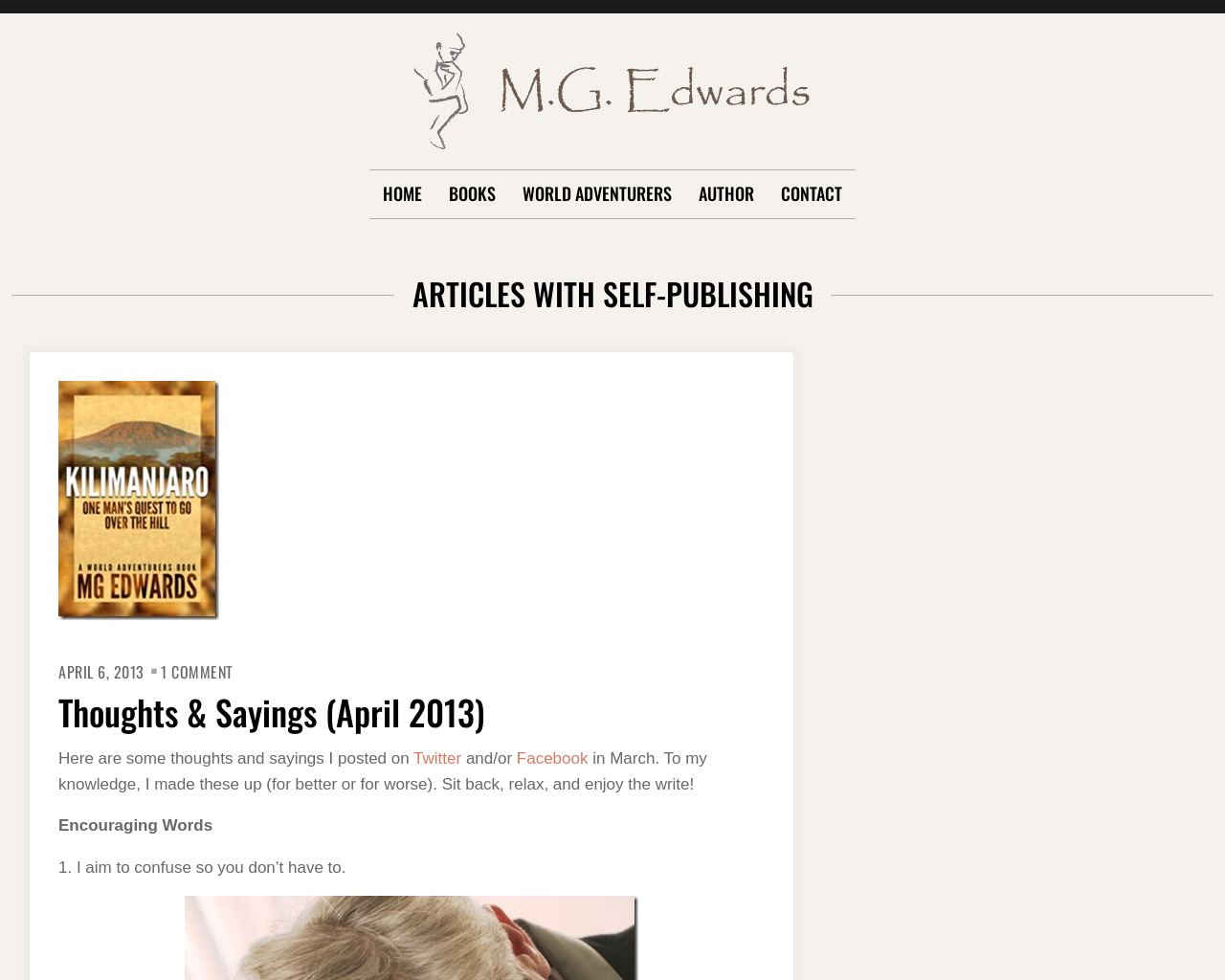Respond to the question below with a concise word or phrase:
How many links are present in the primary menu?

5